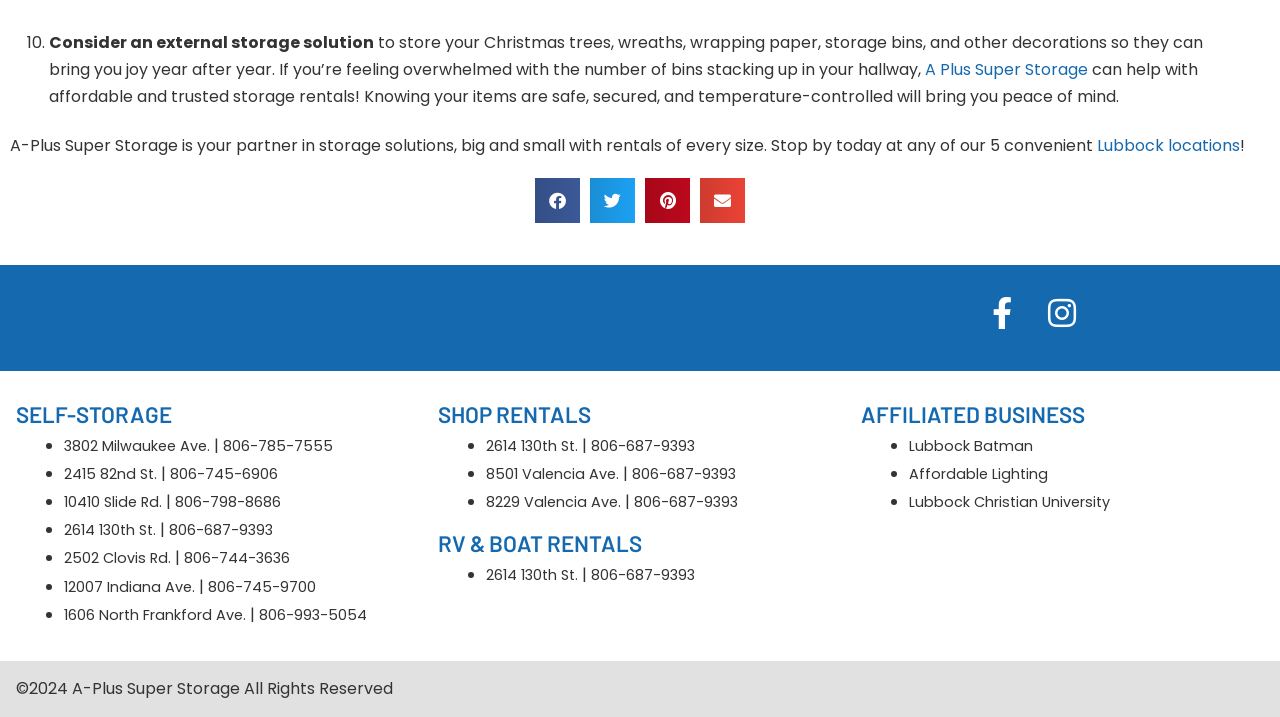Reply to the question below using a single word or brief phrase:
What is the last item in the 'AFFILIATED BUSINESS' list?

Lubbock Christian University